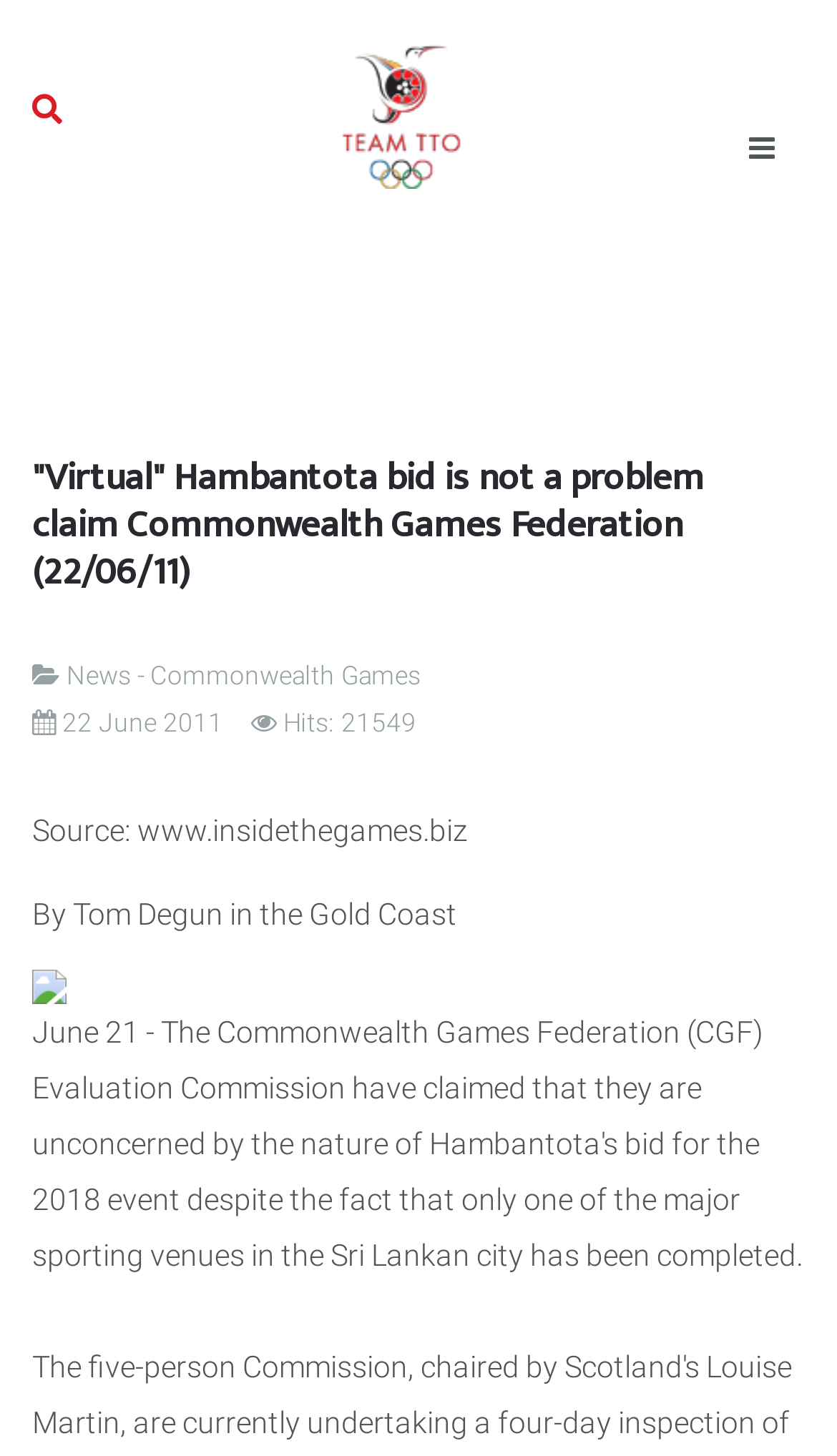Can you find and provide the main heading text of this webpage?

"Virtual" Hambantota bid is not a problem claim Commonwealth Games Federation (22/06/11)